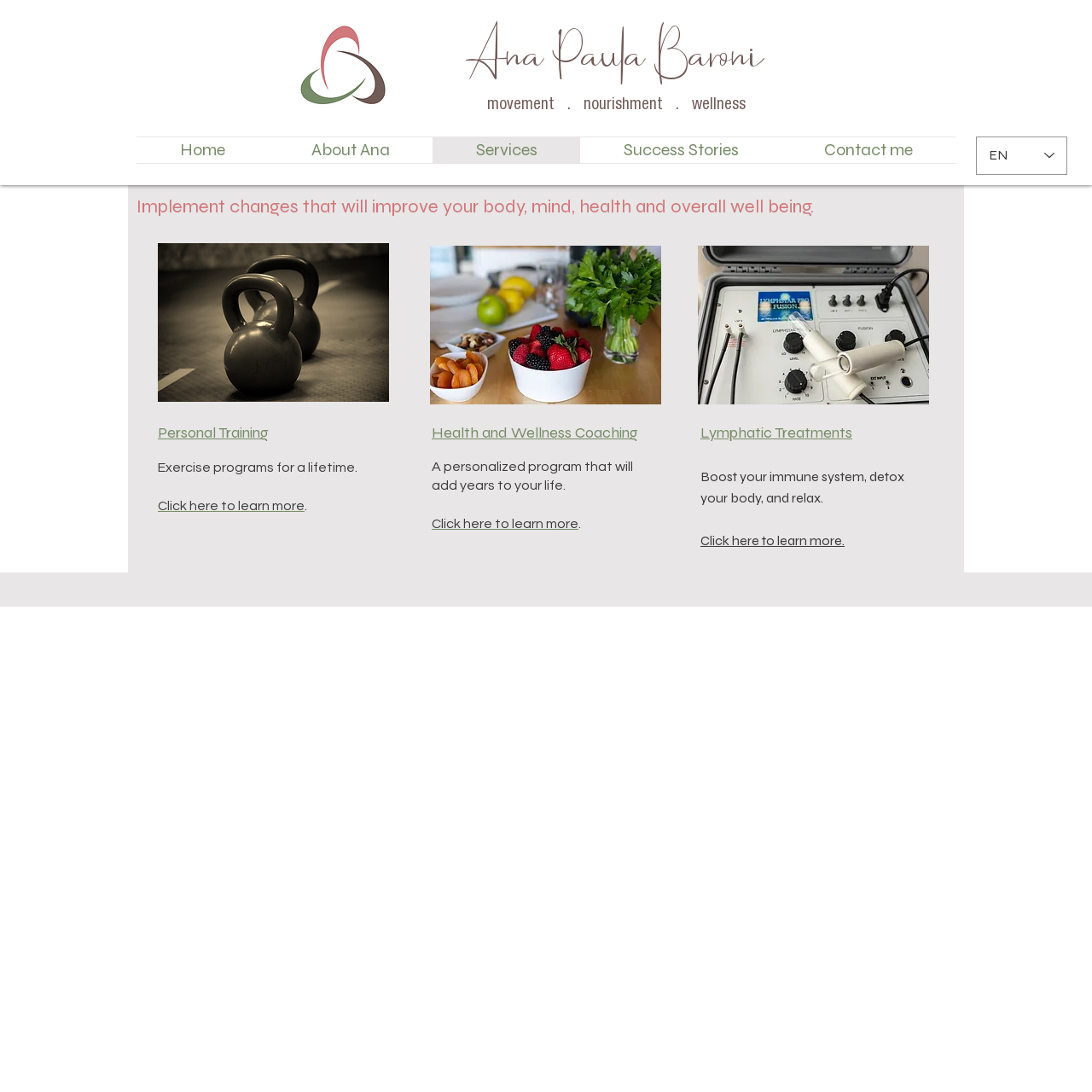Consider the image and give a detailed and elaborate answer to the question: 
What is the goal of the services offered by Ana Paula Baroni?

The answer can be found by looking at the static text element with the text 'Implement changes that will improve your body, mind, health and overall well being.' which describes the goal of the services offered by Ana Paula Baroni.